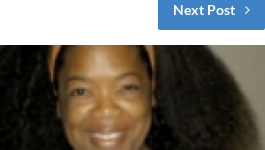What is the woman wearing on her head?
Can you provide an in-depth and detailed response to the question?

According to the caption, the woman wears a headband, which adds a touch of style to her look.